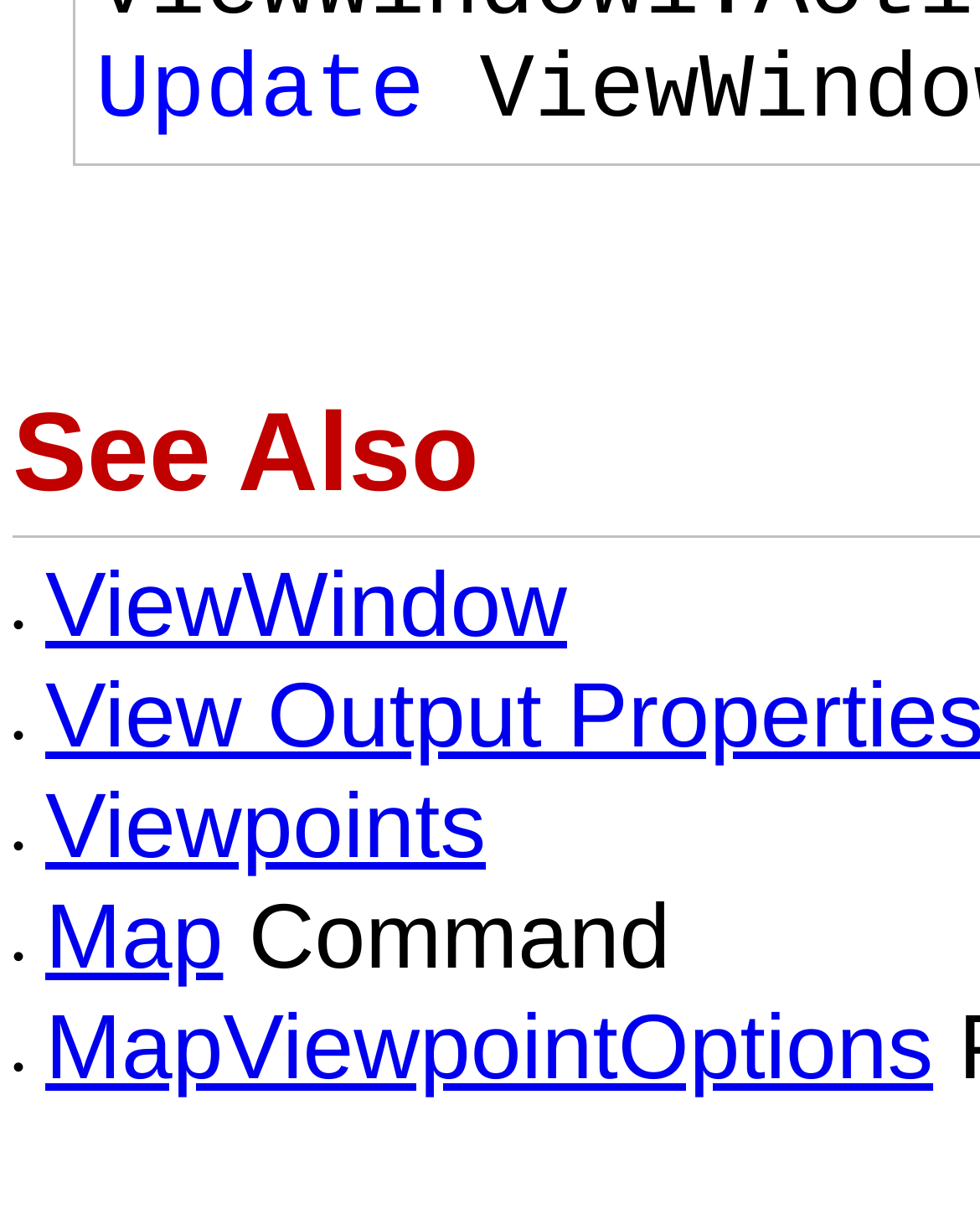Give a succinct answer to this question in a single word or phrase: 
What is the first link on the webpage?

ViewWindow